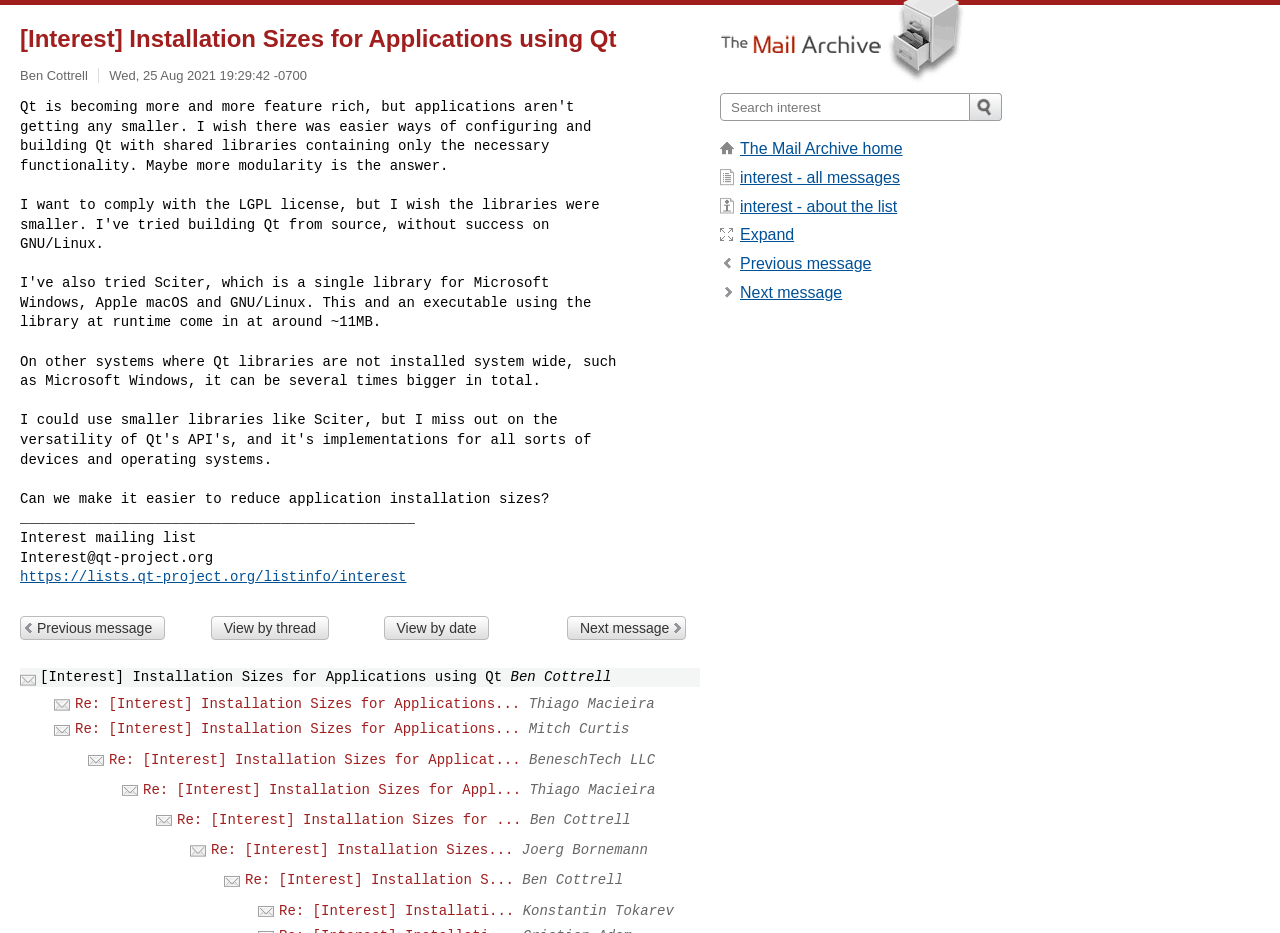What is the topic of this webpage?
Please provide a detailed and thorough answer to the question.

Based on the webpage's title and content, it appears to be a discussion forum or mailing list focused on the topic of installation sizes for applications that use the Qt framework.